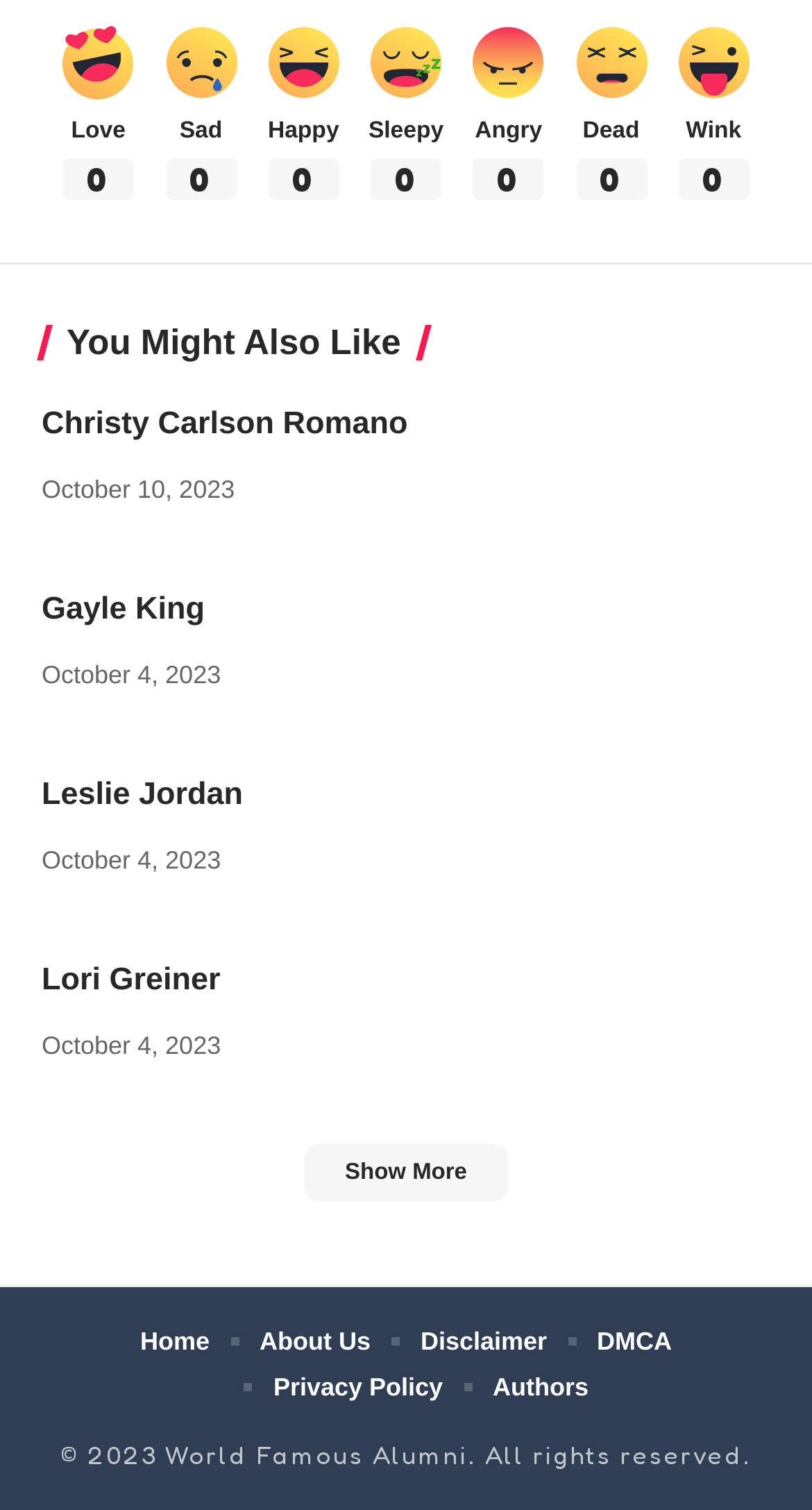Identify the bounding box coordinates for the element you need to click to achieve the following task: "Toggle navigation". Provide the bounding box coordinates as four float numbers between 0 and 1, in the form [left, top, right, bottom].

None